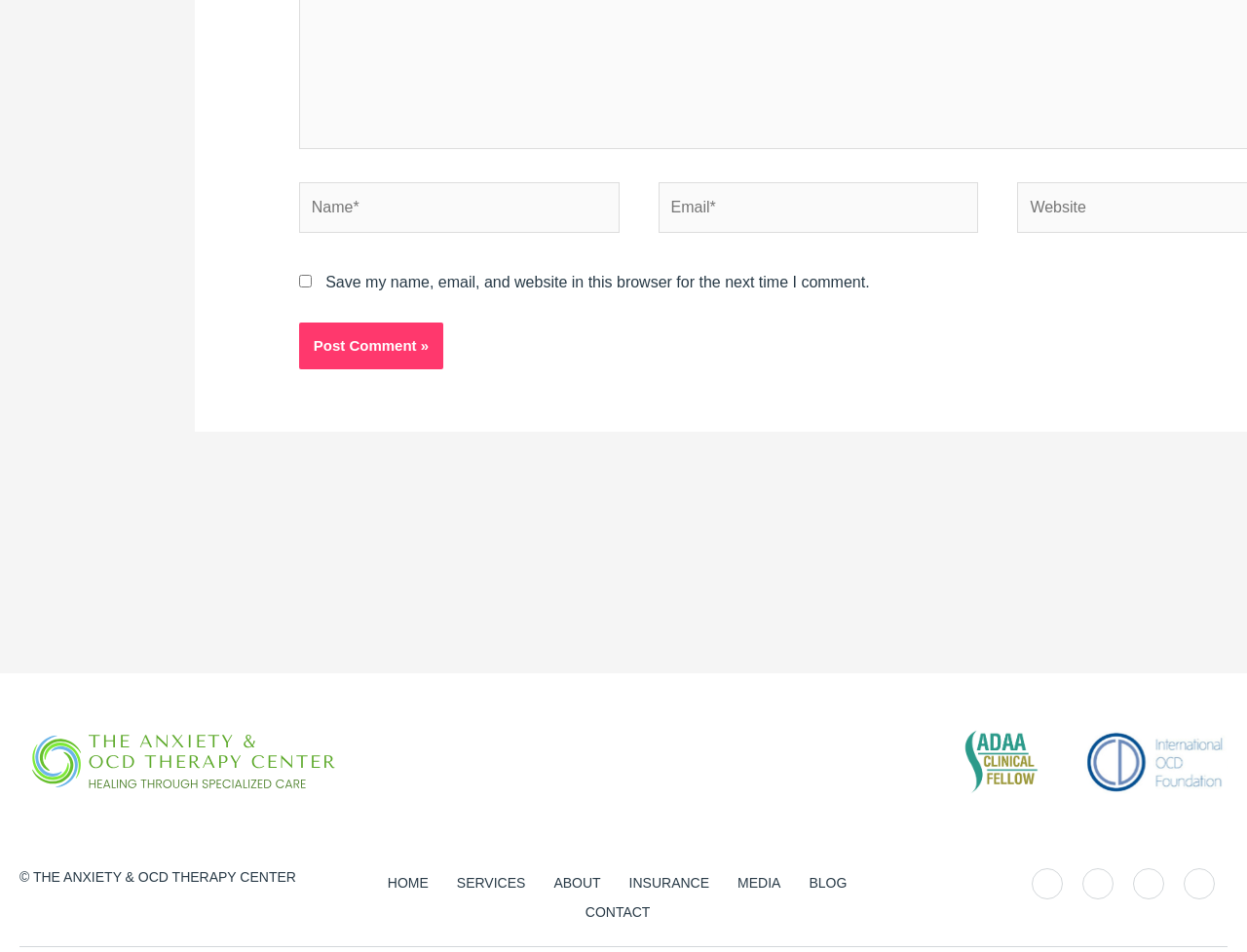How many navigation links are there?
Provide a concise answer using a single word or phrase based on the image.

7